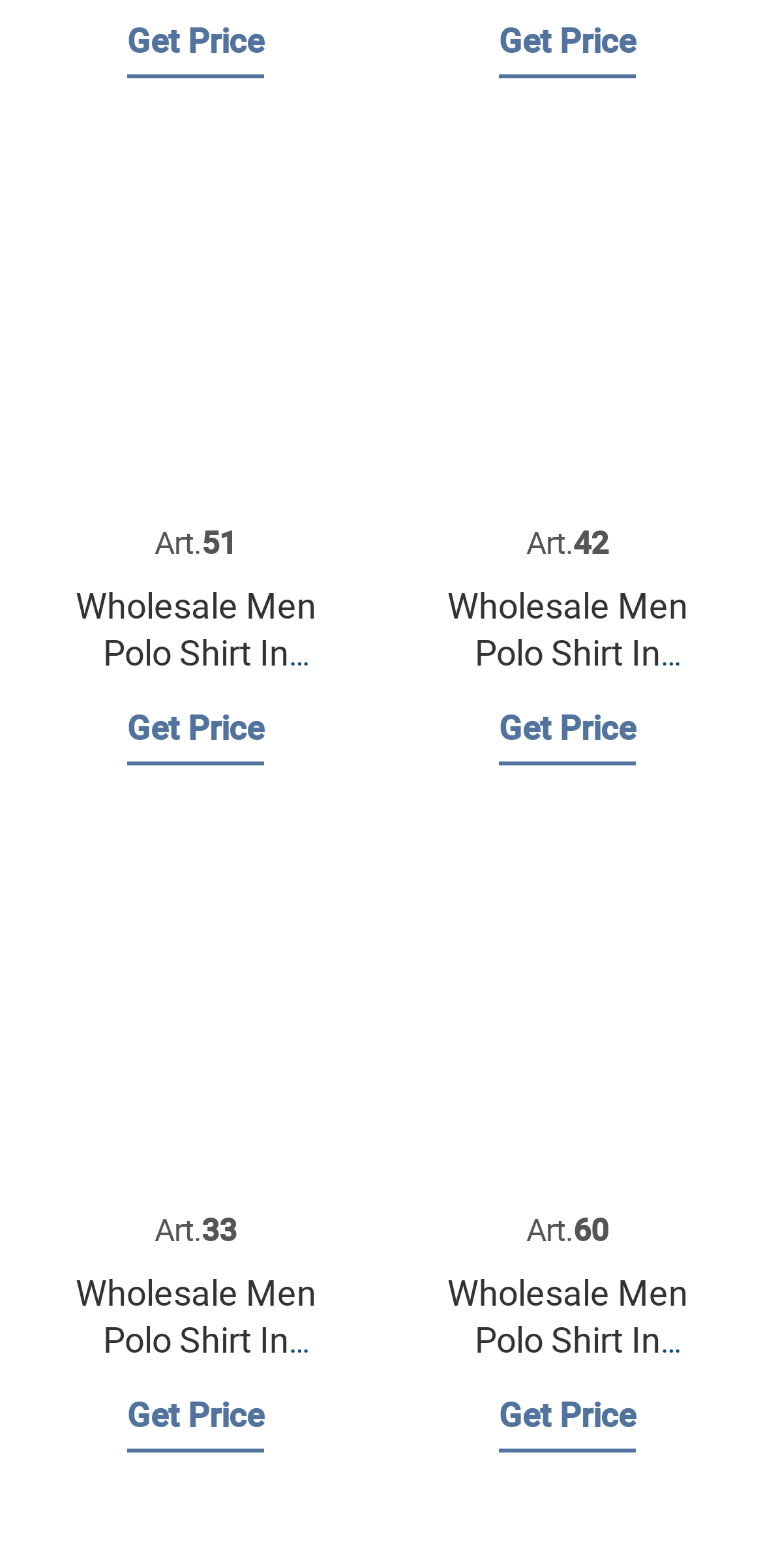Provide the bounding box coordinates of the area you need to click to execute the following instruction: "Get price for Wholesale Men Polo Shirt In Czech Republic".

[0.167, 0.882, 0.346, 0.926]